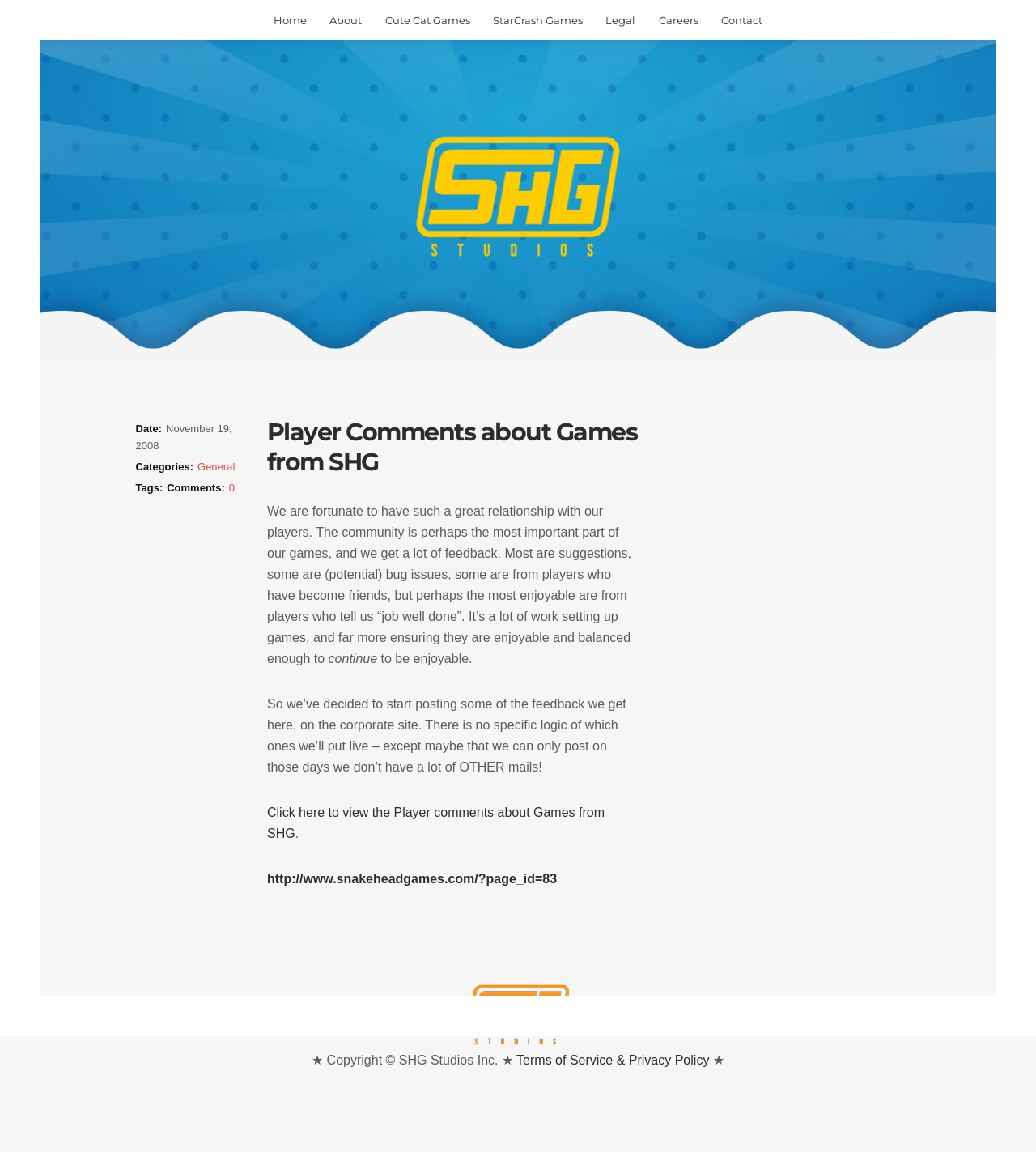Can you find and provide the main heading text of this webpage?

Player Comments about Games from SHG